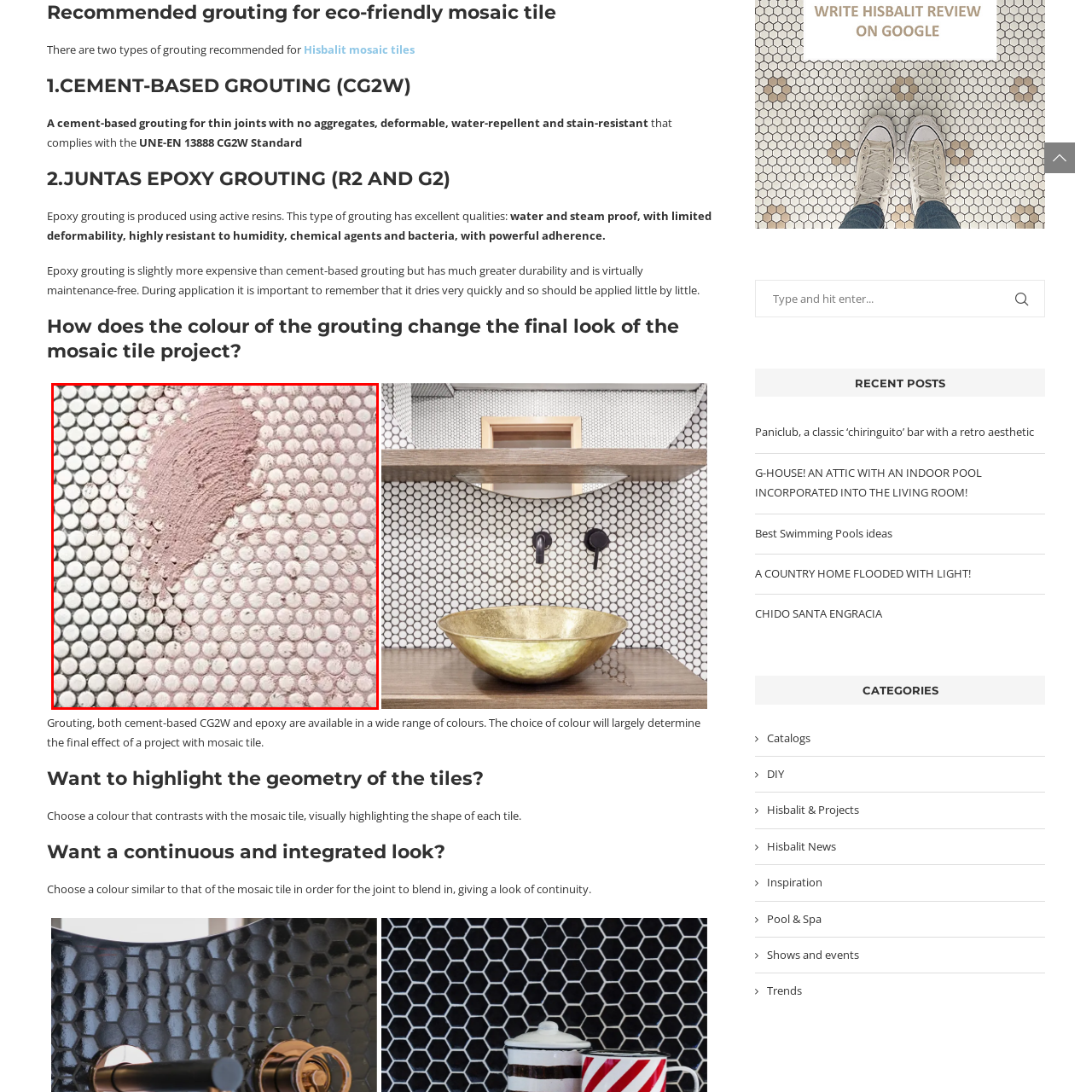Offer a comprehensive narrative for the image inside the red bounding box.

The image showcases a close-up view of a mosaic tile surface featuring an intricate arrangement of small circular tiles. The left side displays a combination of black and white tiles, creating a striking contrasting pattern. On the right side, a smooth application of pale pink grout is evident, complementing the round tiles and providing a visual transition to the vibrant design. This effective use of color highlights the texture and form of the mosaic, demonstrating the impact of different grouting choices on the overall aesthetic of the tile project. The image serves to illustrate the versatility and stylistic options available when selecting grouting for eco-friendly mosaic tiles, as mentioned in the context of recommended grouting methods.